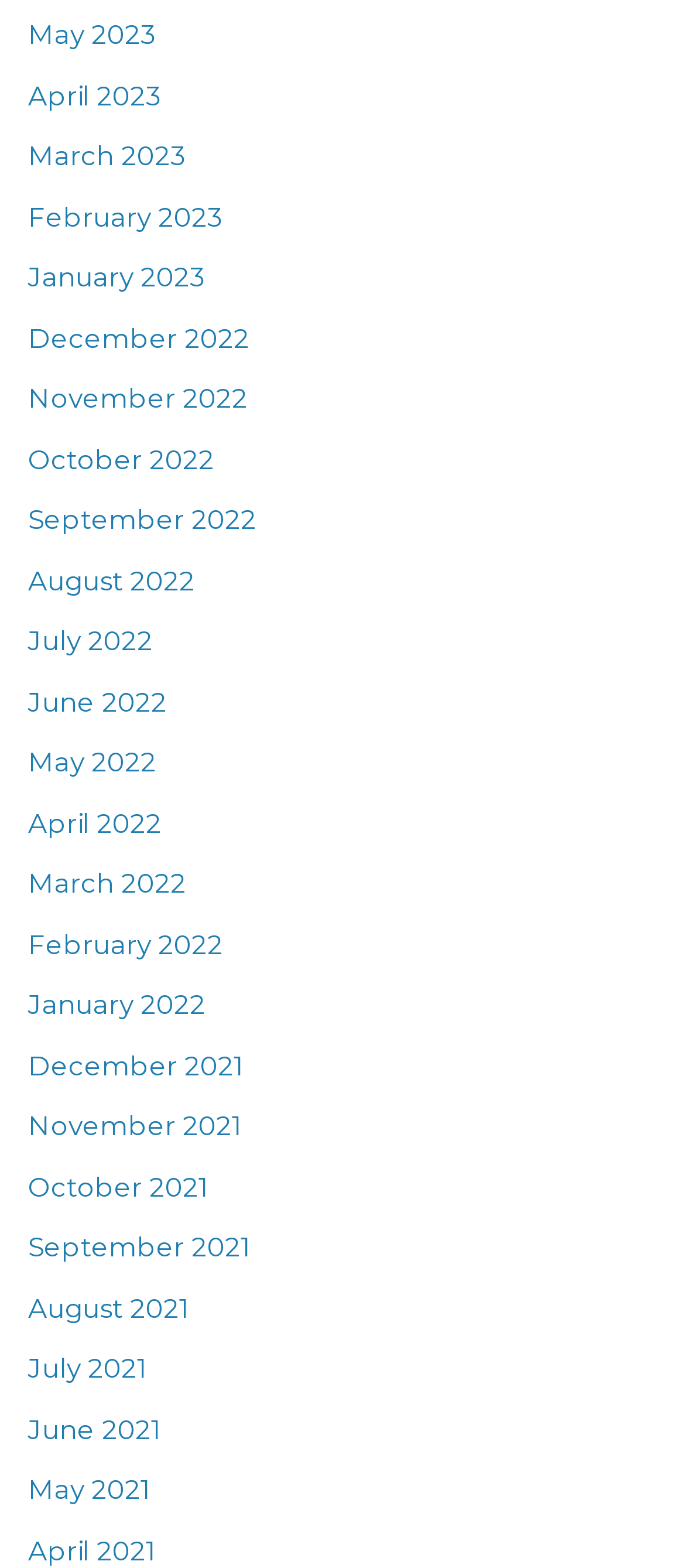What is the time period covered by the listed months?
Provide a concise answer using a single word or phrase based on the image.

2 years